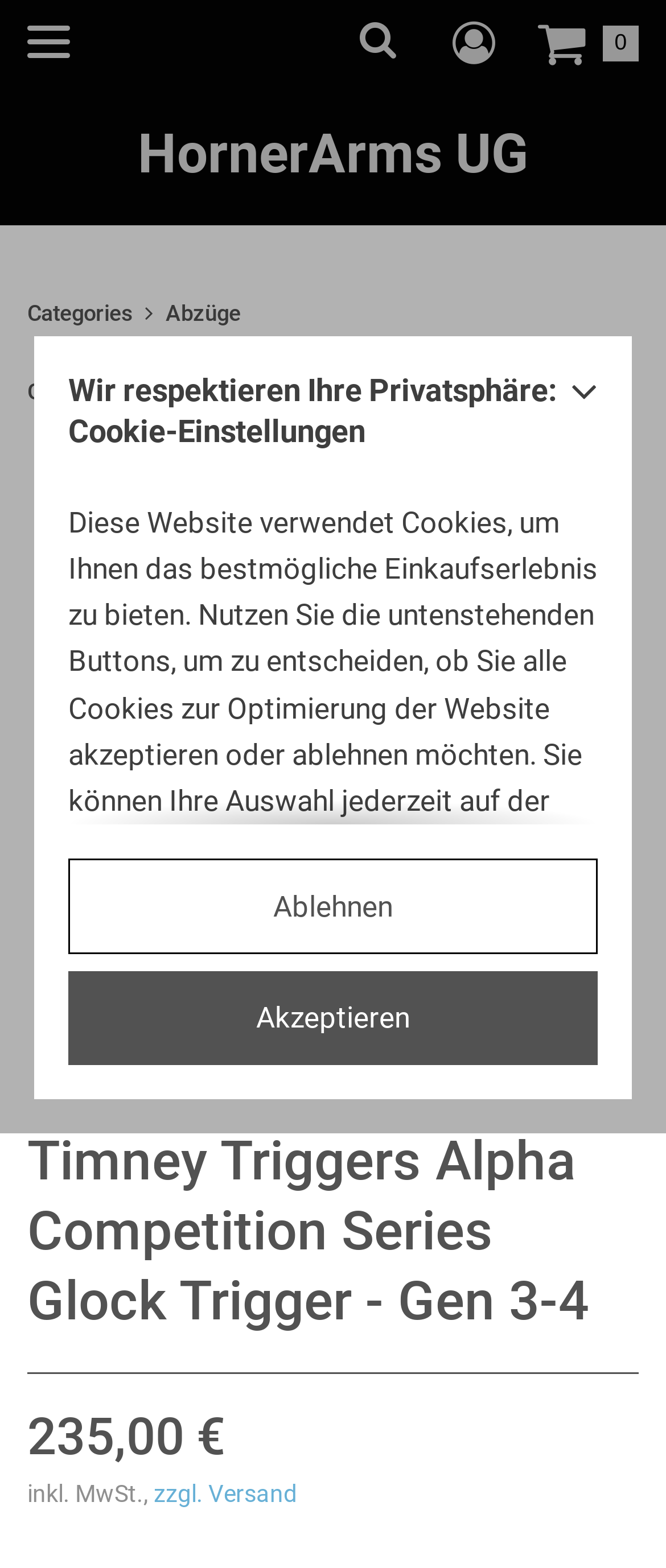Give the bounding box coordinates for the element described by: "parent_node: Suche name="q" placeholder="Suche..."".

[0.518, 0.007, 0.626, 0.042]